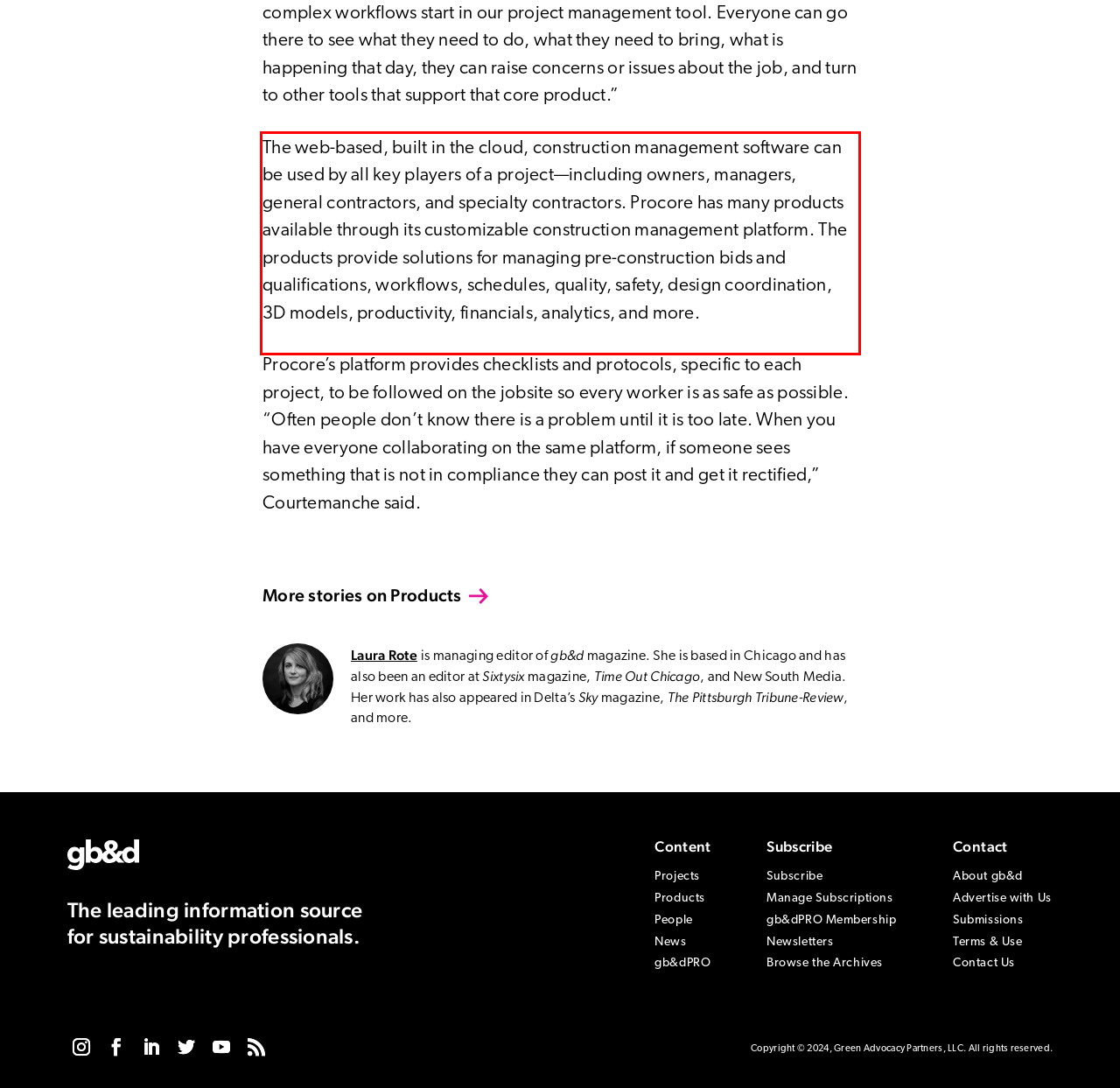You have a screenshot with a red rectangle around a UI element. Recognize and extract the text within this red bounding box using OCR.

The web-based, built in the cloud, construction management software can be used by all key players of a project—including owners, managers, general contractors, and specialty contractors. Procore has many products available through its customizable construction management platform. The products provide solutions for managing pre-construction bids and qualifications, workflows, schedules, quality, safety, design coordination, 3D models, productivity, financials, analytics, and more.